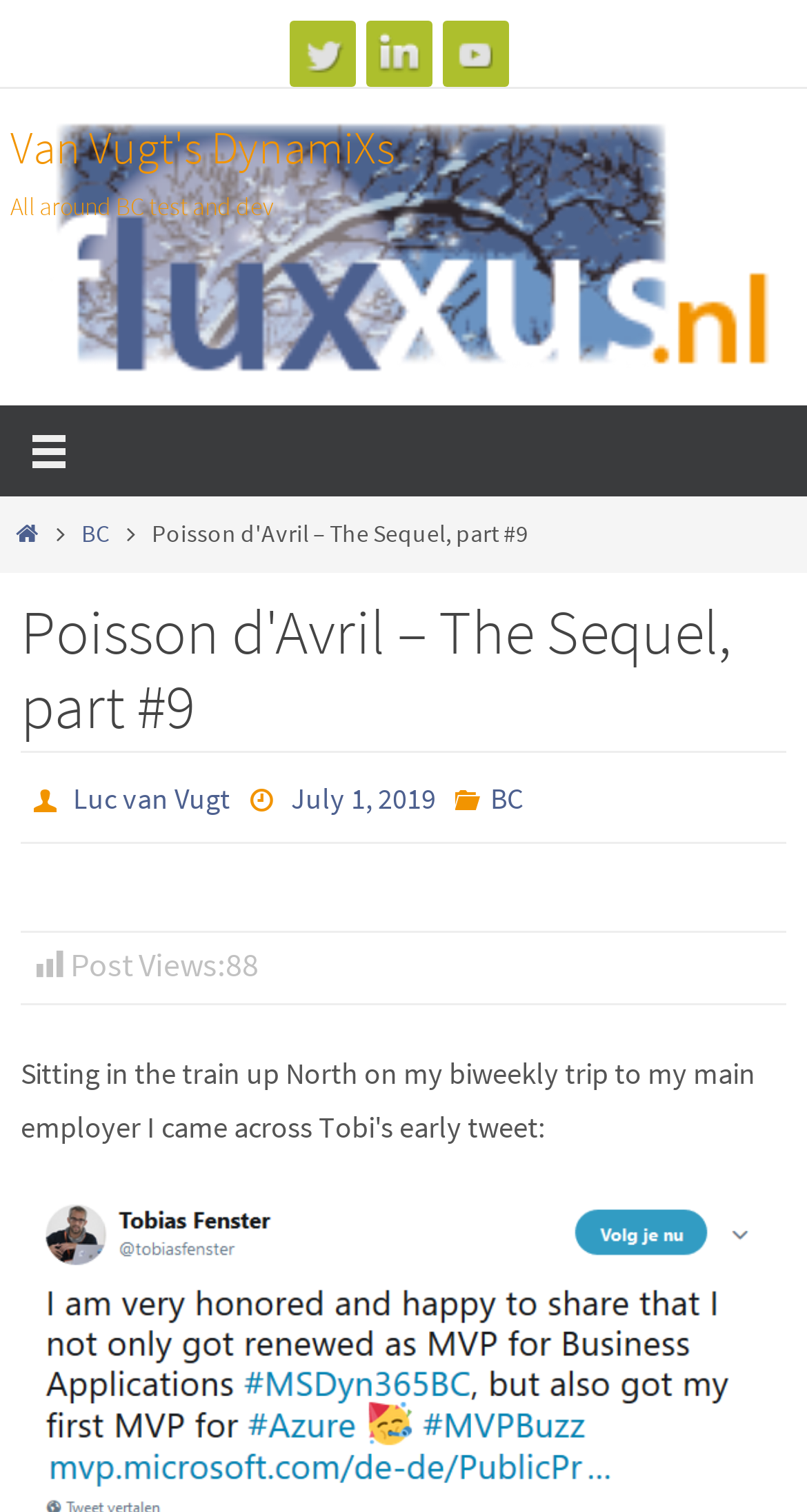Please identify the coordinates of the bounding box for the clickable region that will accomplish this instruction: "Go to Home page".

[0.013, 0.343, 0.054, 0.362]